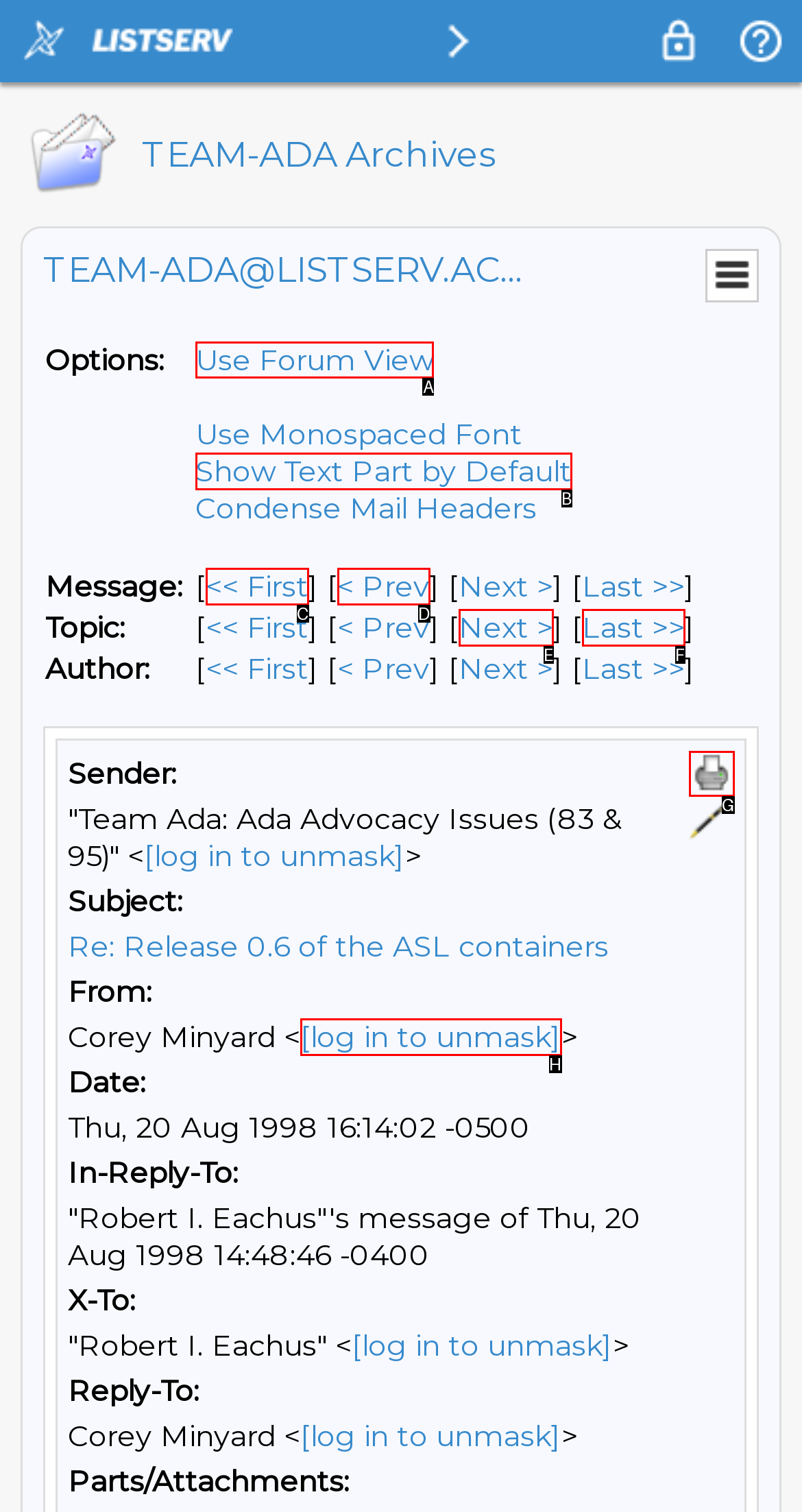Indicate the letter of the UI element that should be clicked to accomplish the task: Select the 'Use Forum View' option. Answer with the letter only.

A